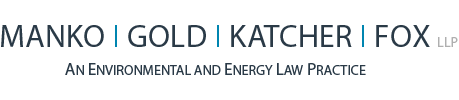Provide an in-depth description of the image you see.

The image features the logo of Manko, Gold, Katcher & Fox LLP, a law firm specialized in environmental and energy law. The design incorporates the firm’s name prominently in a sleek and modern font, conveying professionalism and expertise in legal matters related to the environment. Beneath the firm’s name, a tagline reads “AN ENVIRONMENTAL AND ENERGY LAW PRACTICE,” emphasizing their niche focus within the legal sector. The overall aesthetic is polished and suitable for a firm that positions itself as a leader in its field.